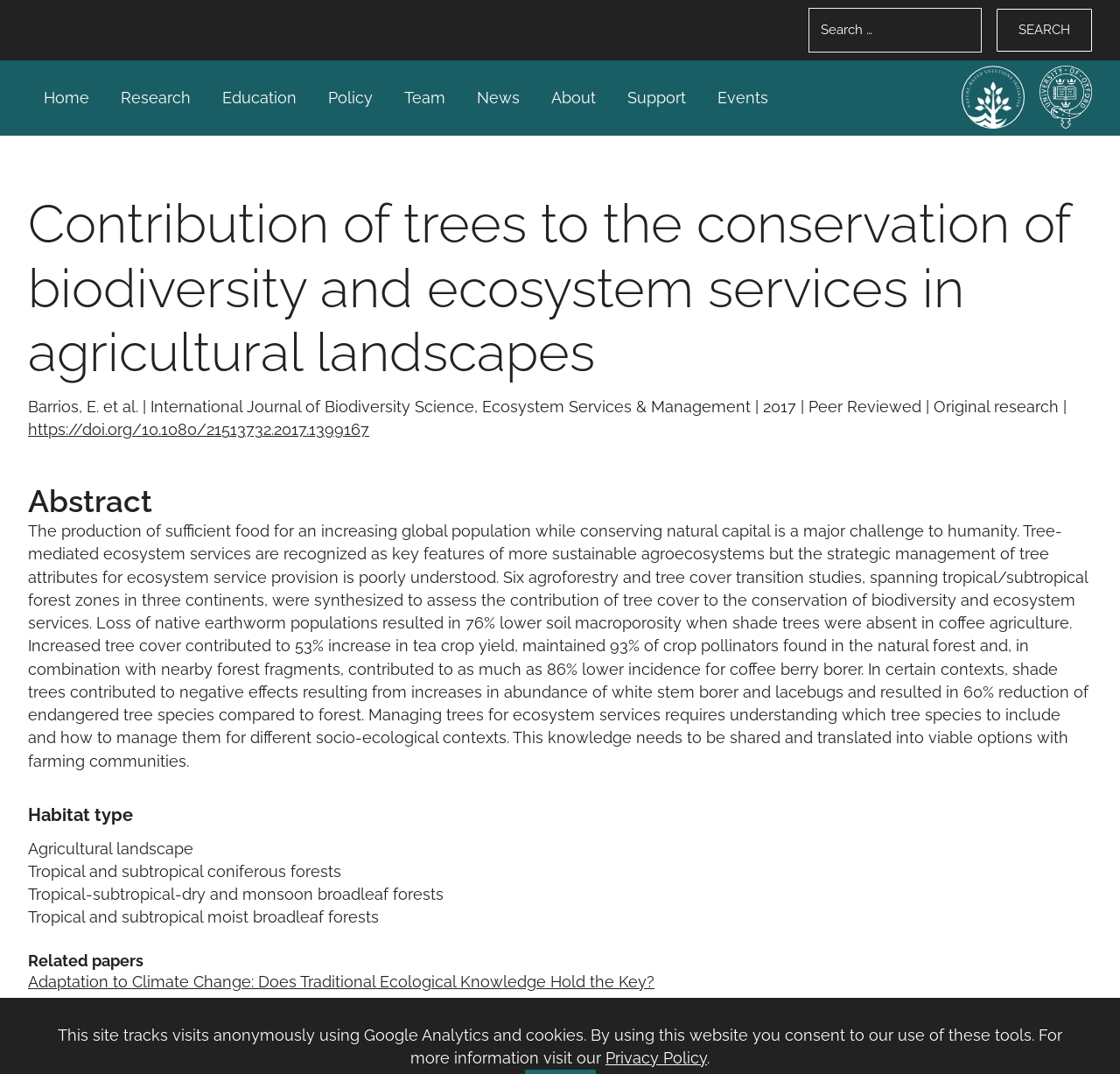Provide the bounding box coordinates of the section that needs to be clicked to accomplish the following instruction: "Search for something."

[0.721, 0.007, 0.877, 0.05]